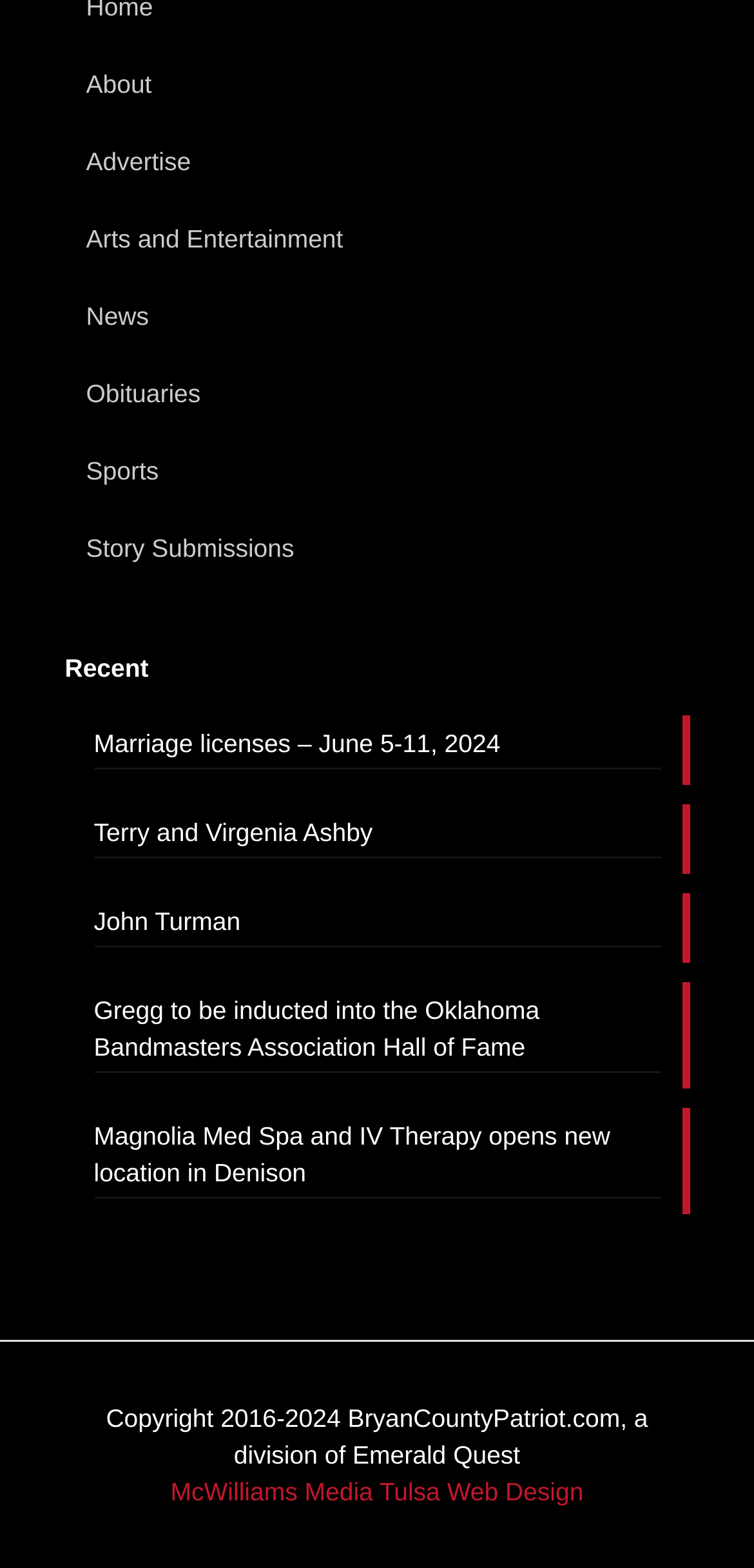Identify the bounding box coordinates of the HTML element based on this description: "Advertise".

[0.086, 0.081, 0.914, 0.125]